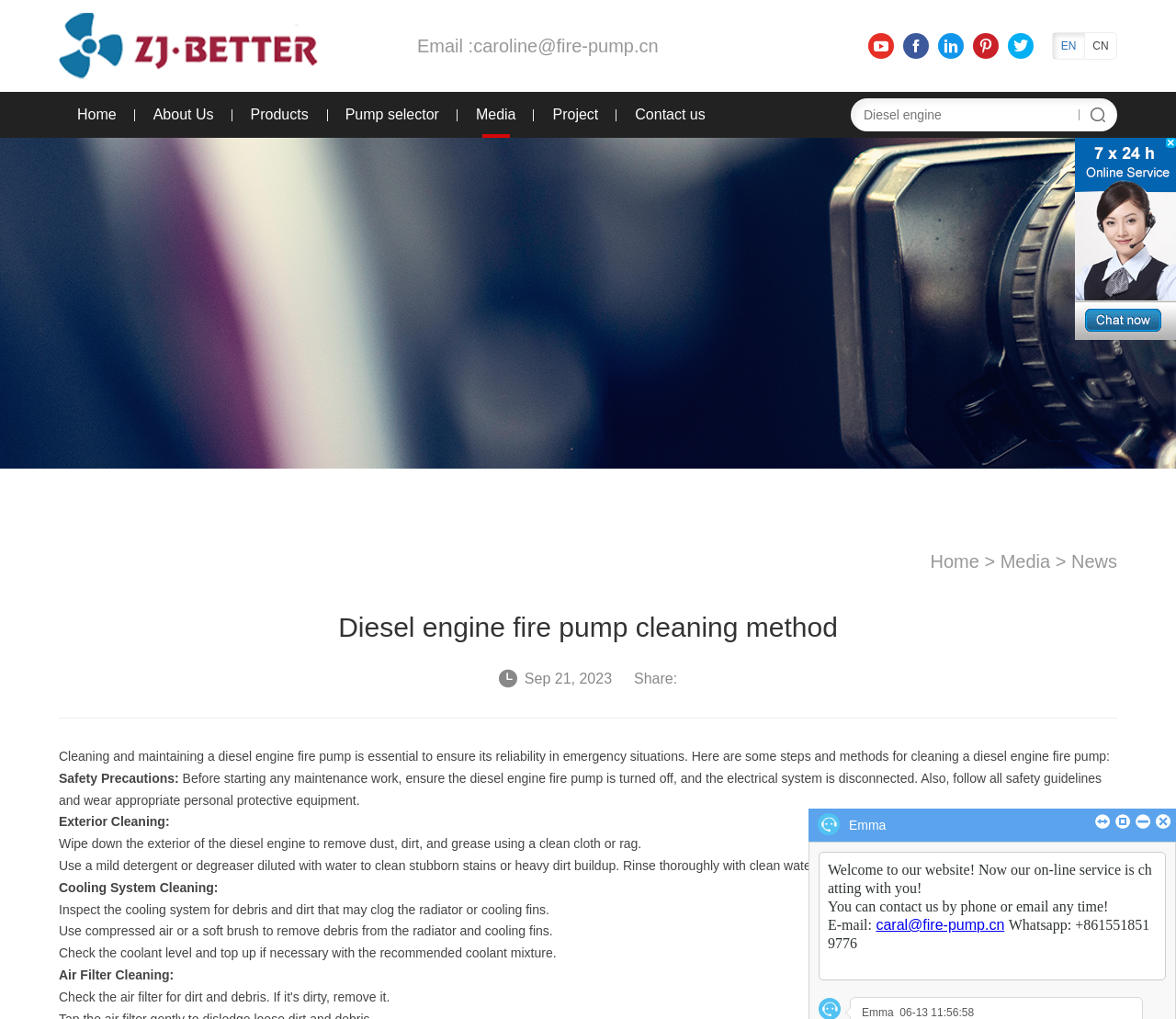Locate and extract the text of the main heading on the webpage.

Diesel engine fire pump cleaning method